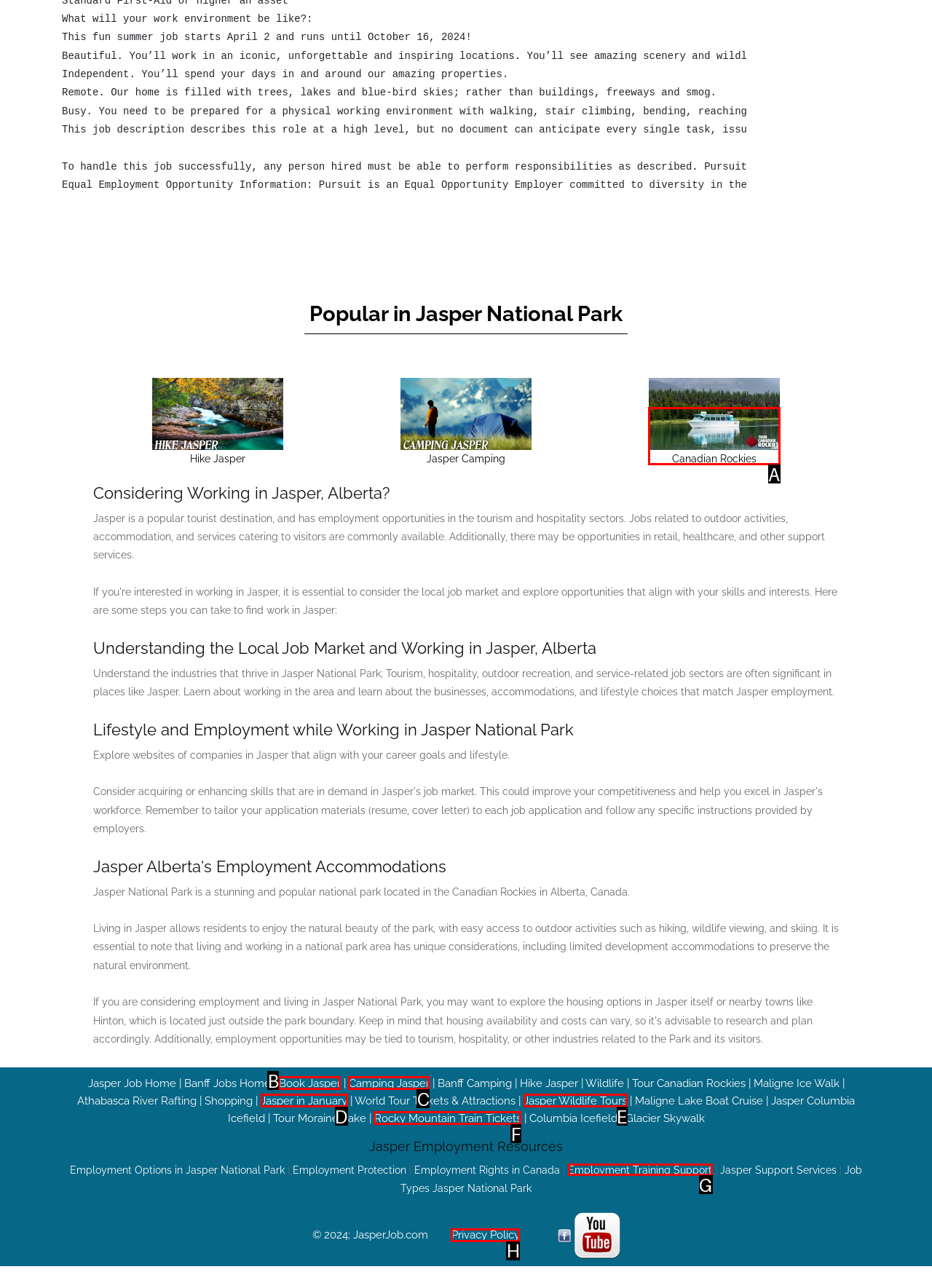Which lettered option should be clicked to perform the following task: Learn about Tour Canadian Rockies
Respond with the letter of the appropriate option.

A